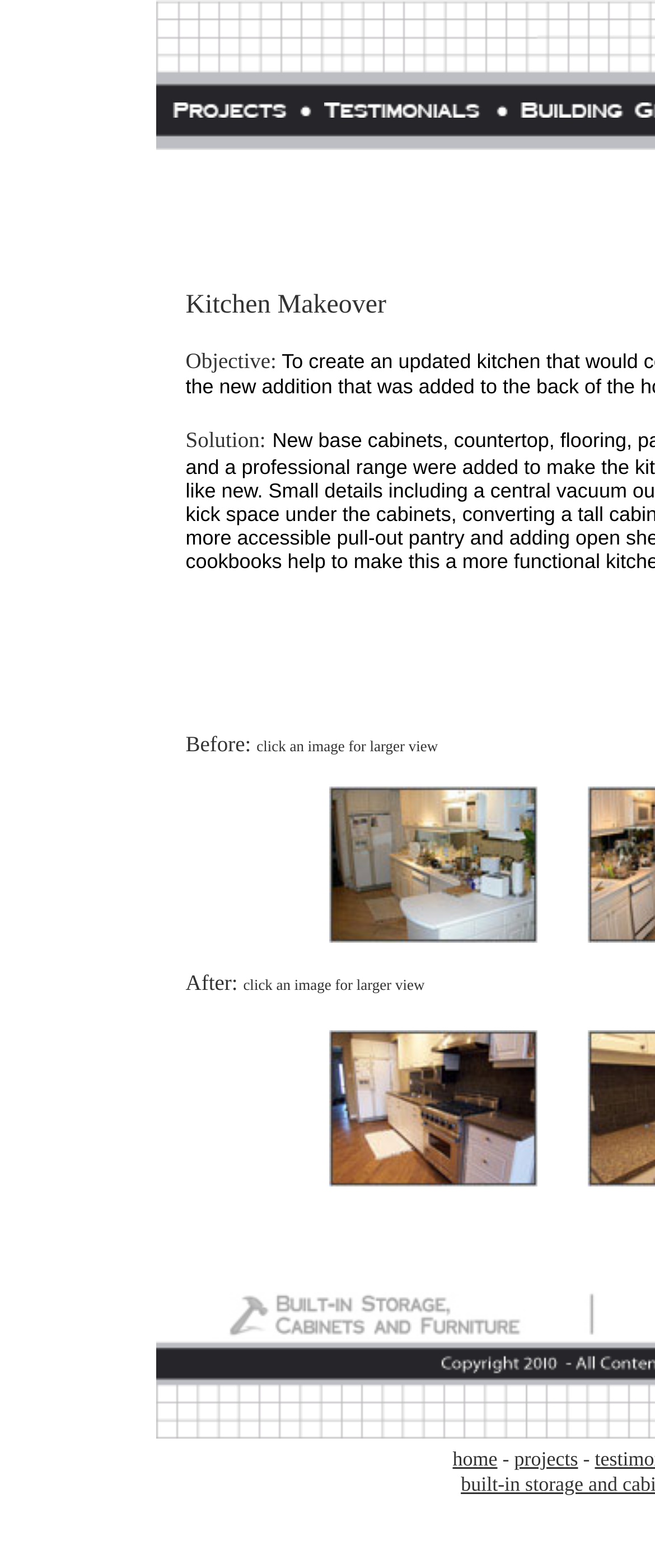Identify the bounding box of the UI element that matches this description: "alt="Projects" name="header_Projects"".

[0.264, 0.061, 0.438, 0.079]